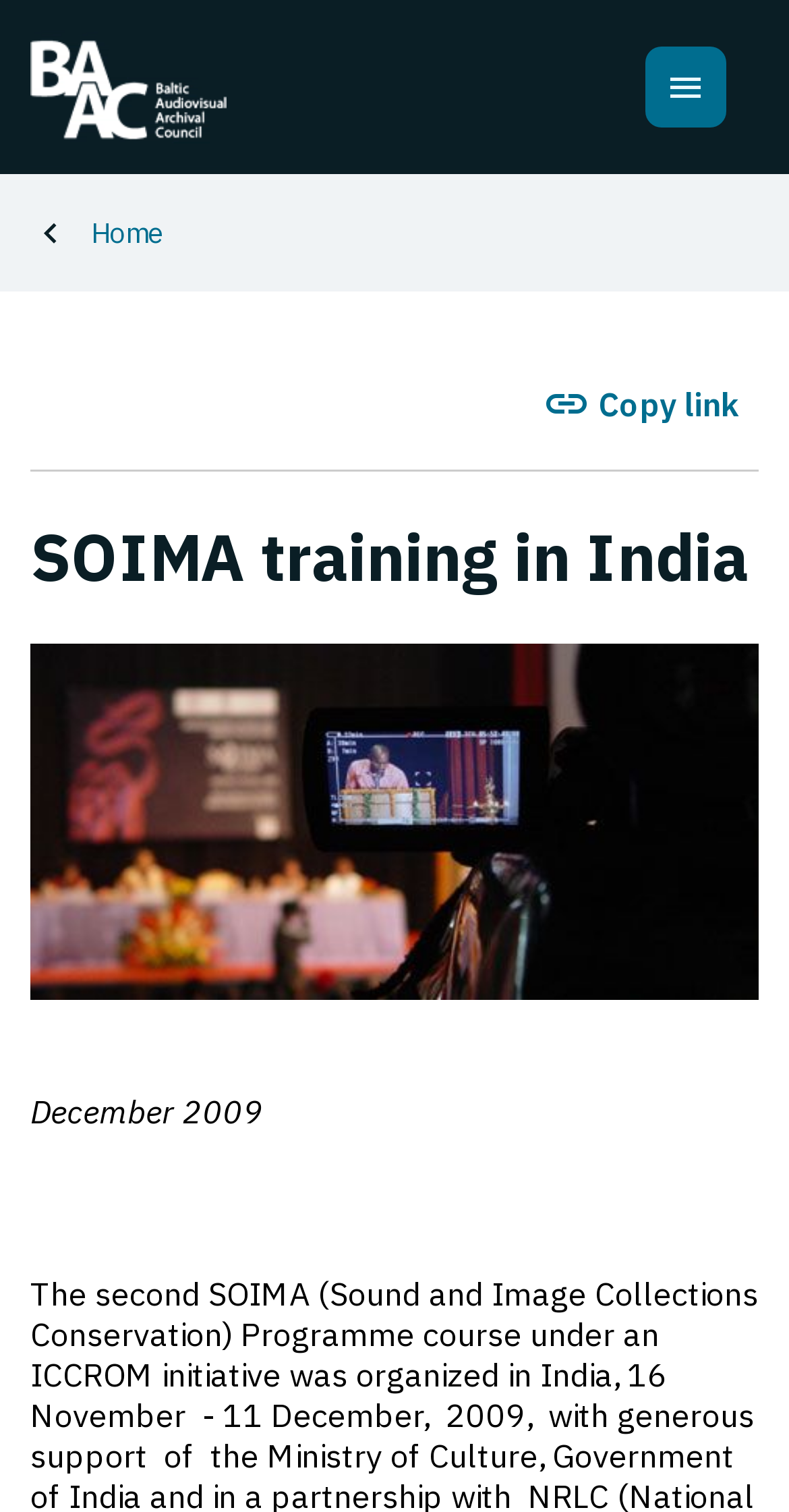Identify the main heading of the webpage and provide its text content.

SOIMA training in India